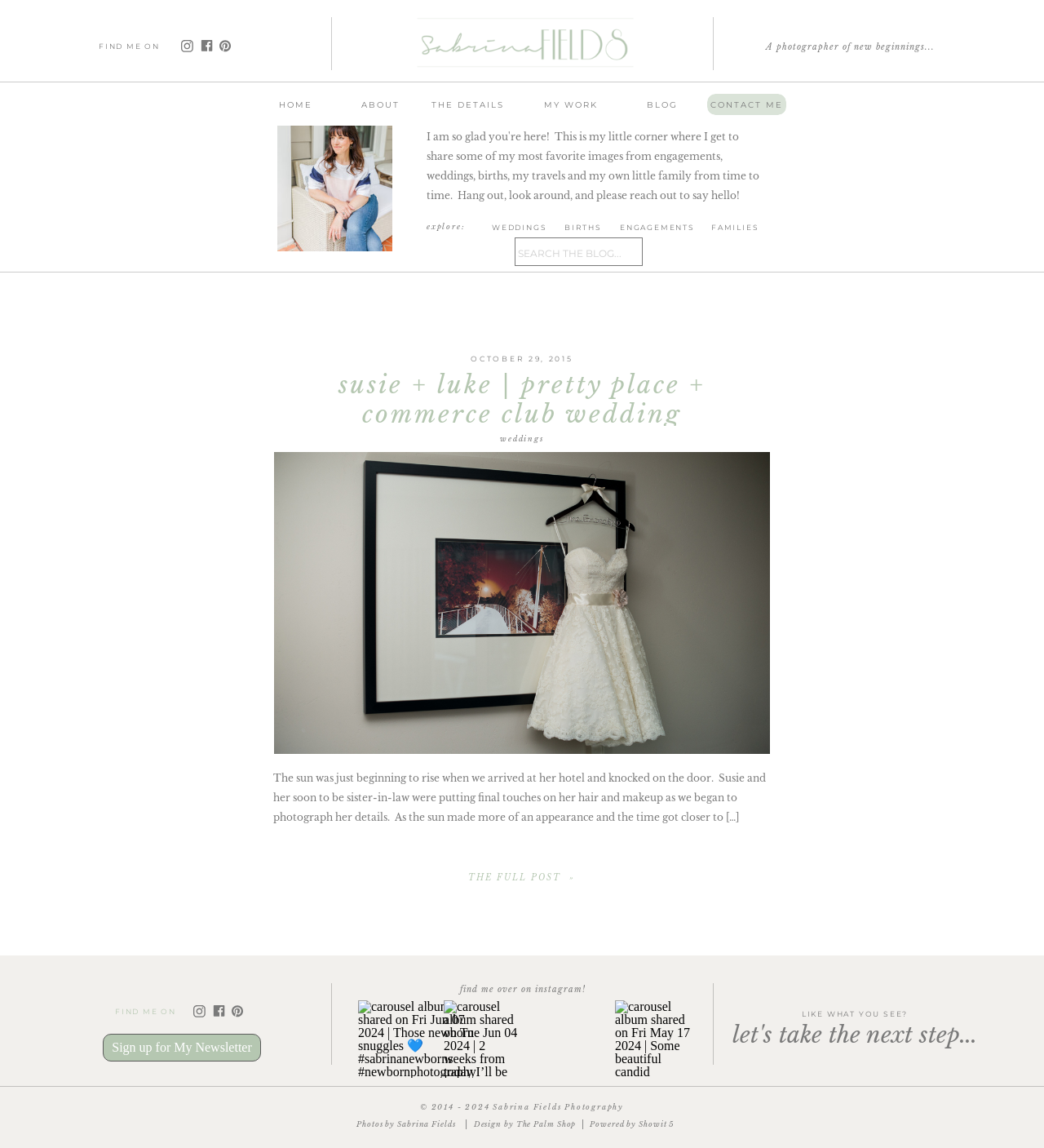Identify the bounding box of the UI element that matches this description: "Powered by Showit 5".

[0.565, 0.973, 0.651, 0.988]